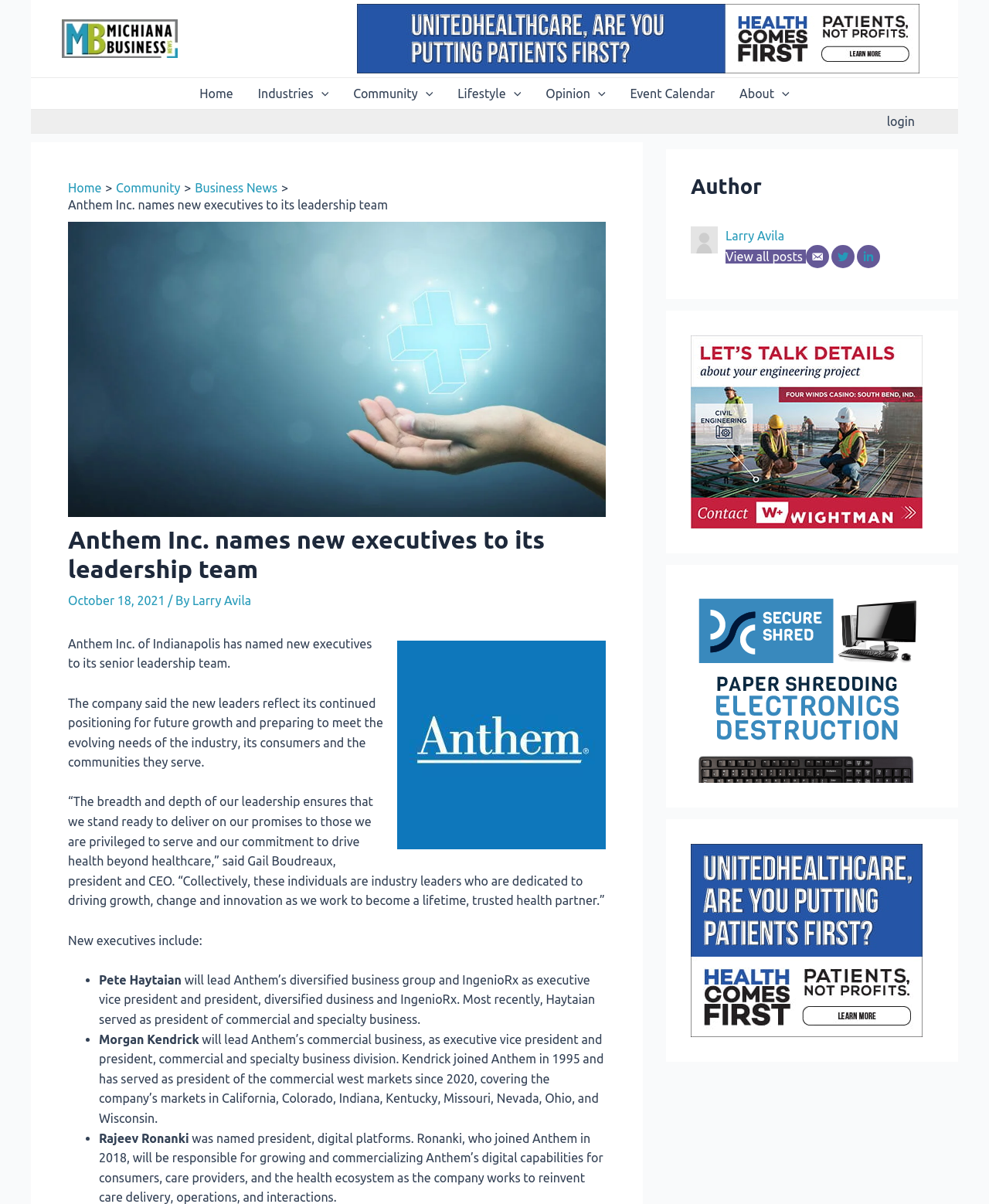Use a single word or phrase to answer the question: What is the name of the company that named new executives?

Anthem Inc.